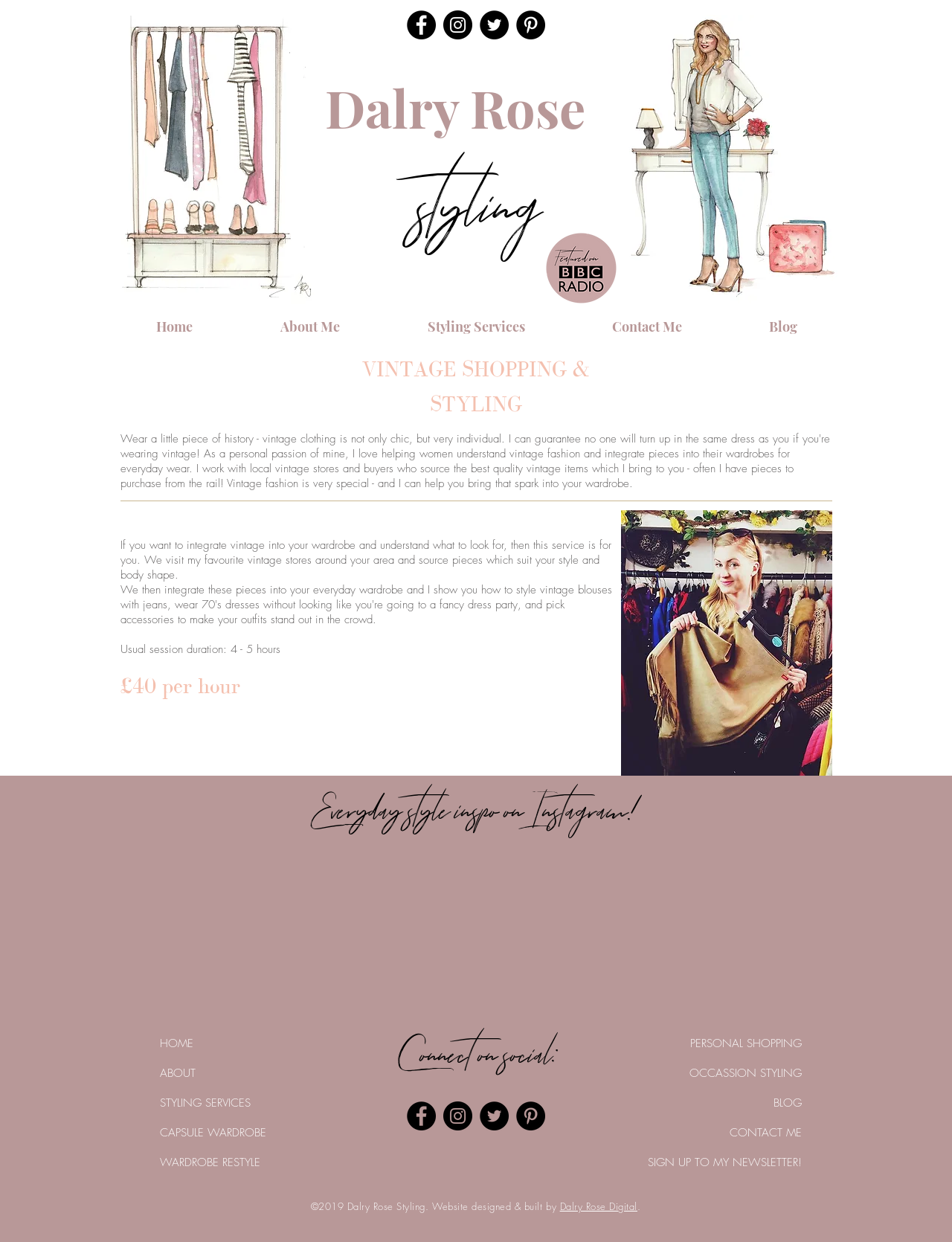Determine the bounding box coordinates of the region I should click to achieve the following instruction: "Check out the styling services". Ensure the bounding box coordinates are four float numbers between 0 and 1, i.e., [left, top, right, bottom].

[0.434, 0.132, 0.566, 0.195]